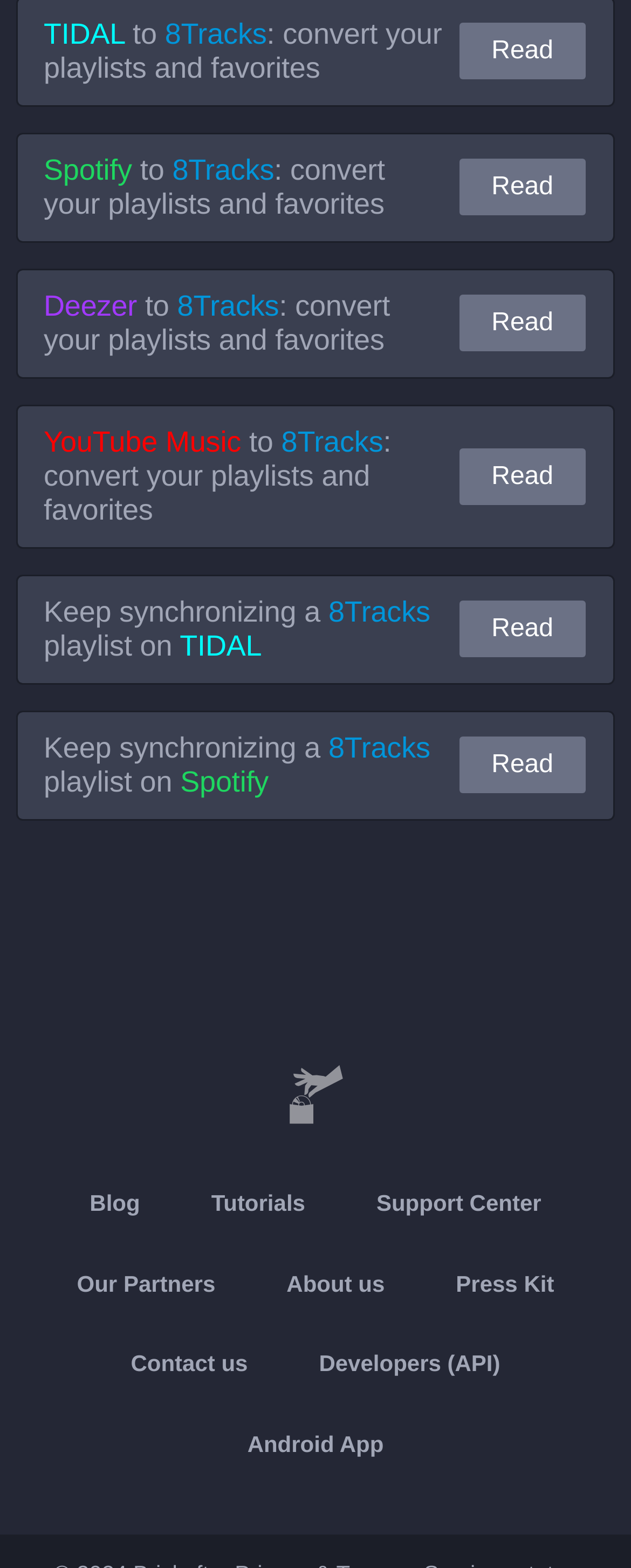Respond with a single word or phrase for the following question: 
How many links are there in the footer section?

9